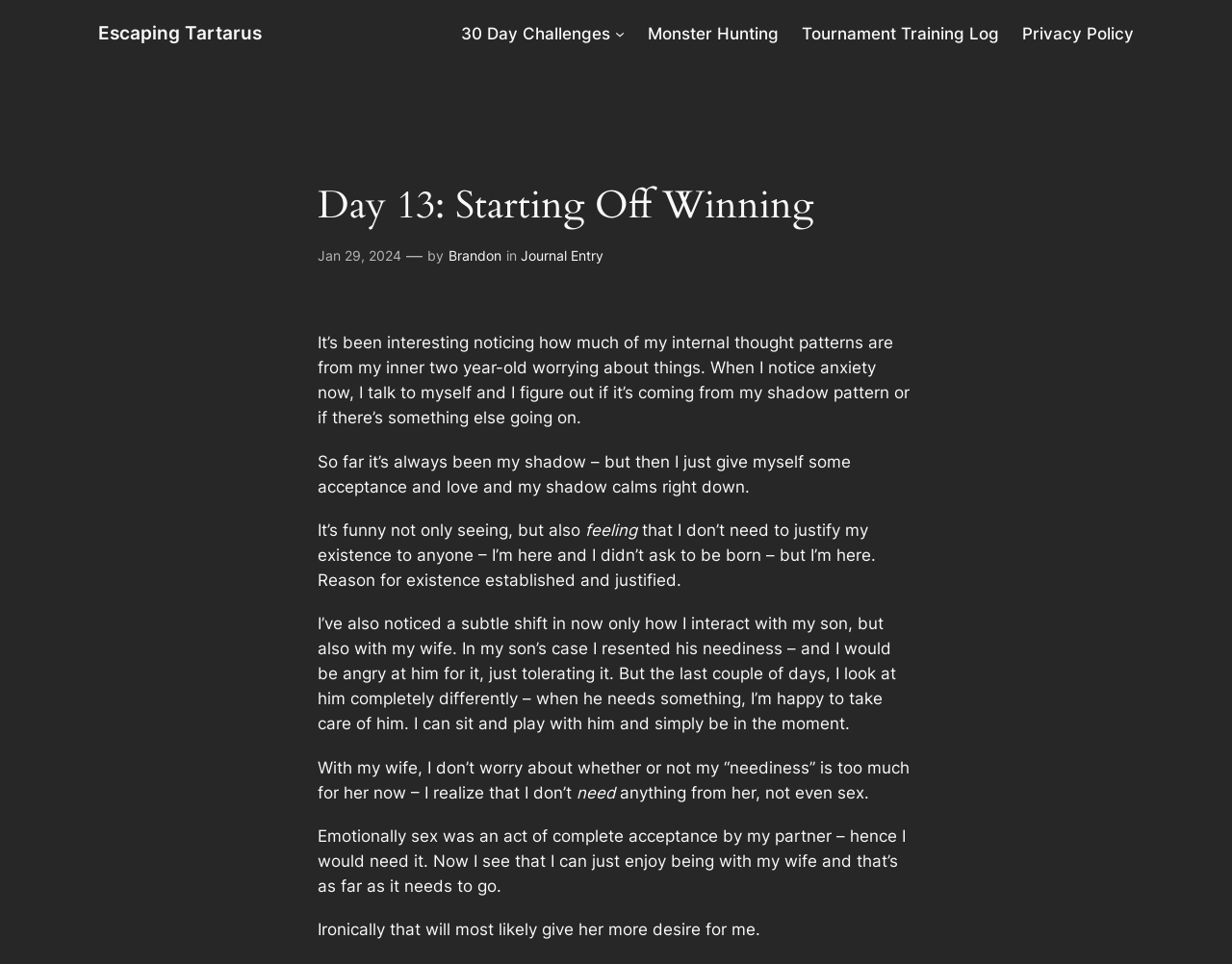Provide the bounding box coordinates of the HTML element described by the text: "Brandon". The coordinates should be in the format [left, top, right, bottom] with values between 0 and 1.

[0.364, 0.257, 0.407, 0.274]